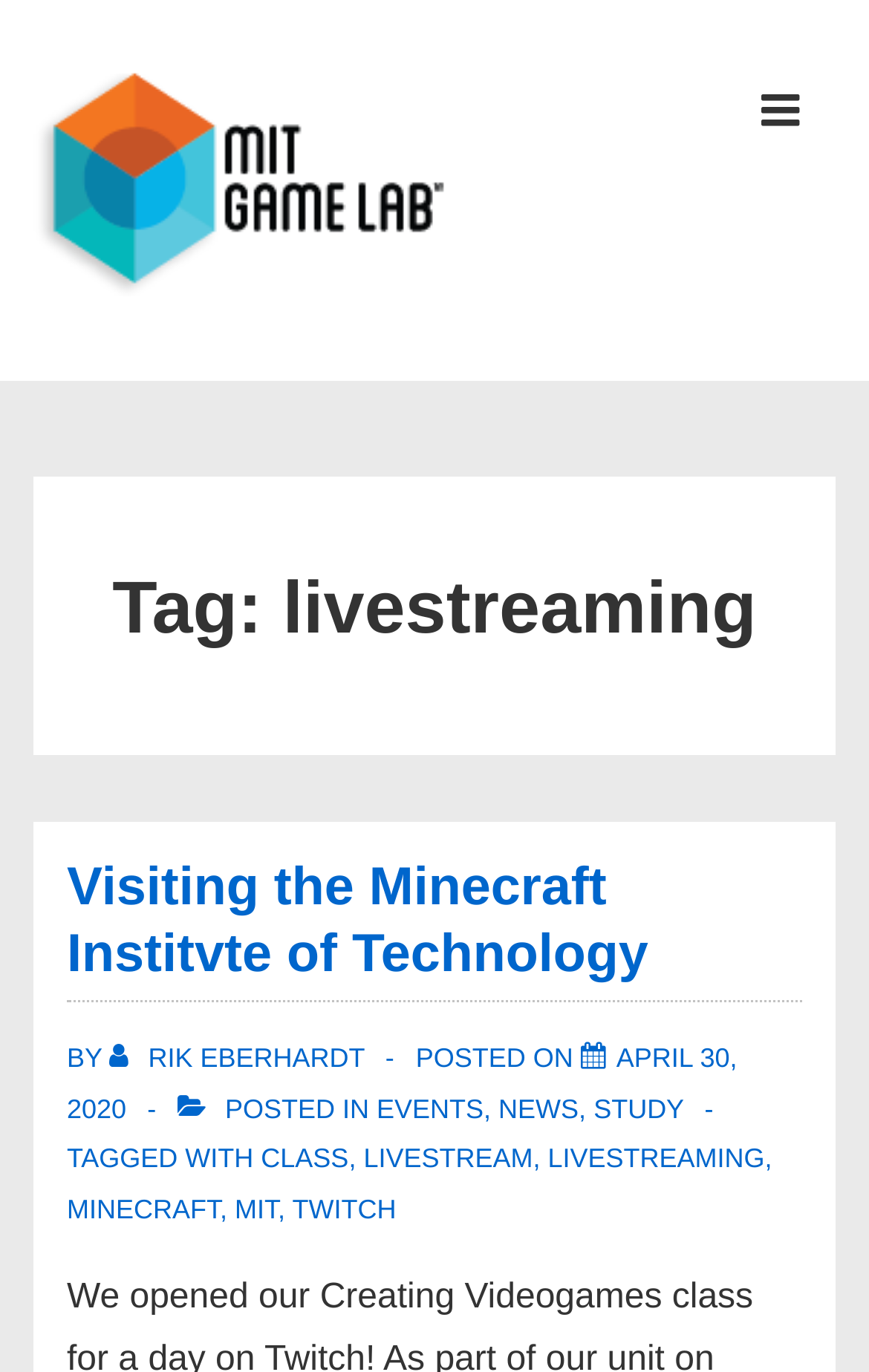Who is the author of the post 'Visiting the Minecraft Institvte of Technology'?
Please use the image to provide a one-word or short phrase answer.

Rik Eberhardt